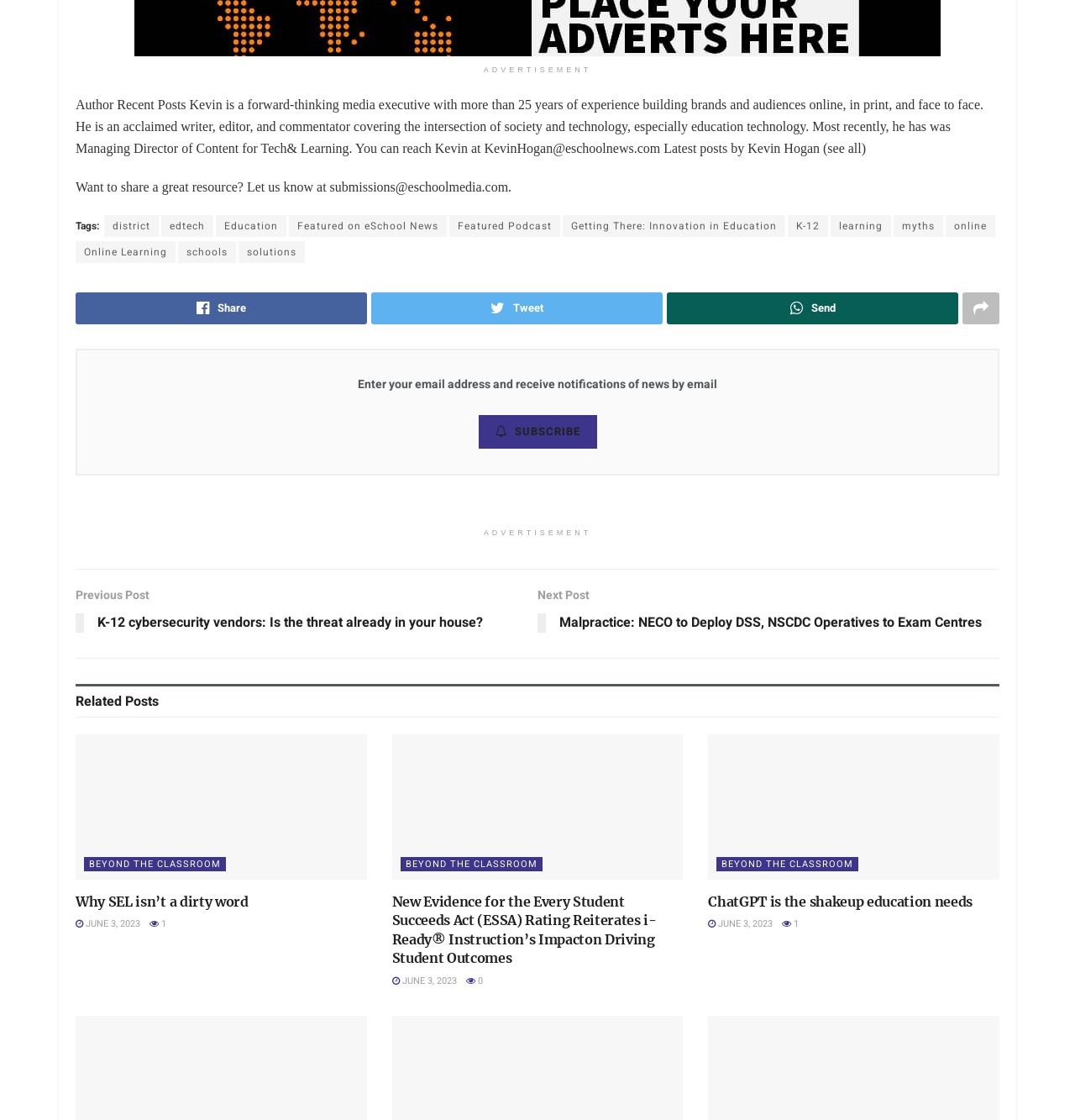Locate the bounding box coordinates of the element that needs to be clicked to carry out the instruction: "Read the article 'New Evidence for the Every Student Succeeds Act (ESSA) Rating Reiterates i-Ready Instruction’s Impact on Driving Student Outcomes'". The coordinates should be given as four float numbers ranging from 0 to 1, i.e., [left, top, right, bottom].

[0.365, 0.655, 0.635, 0.785]